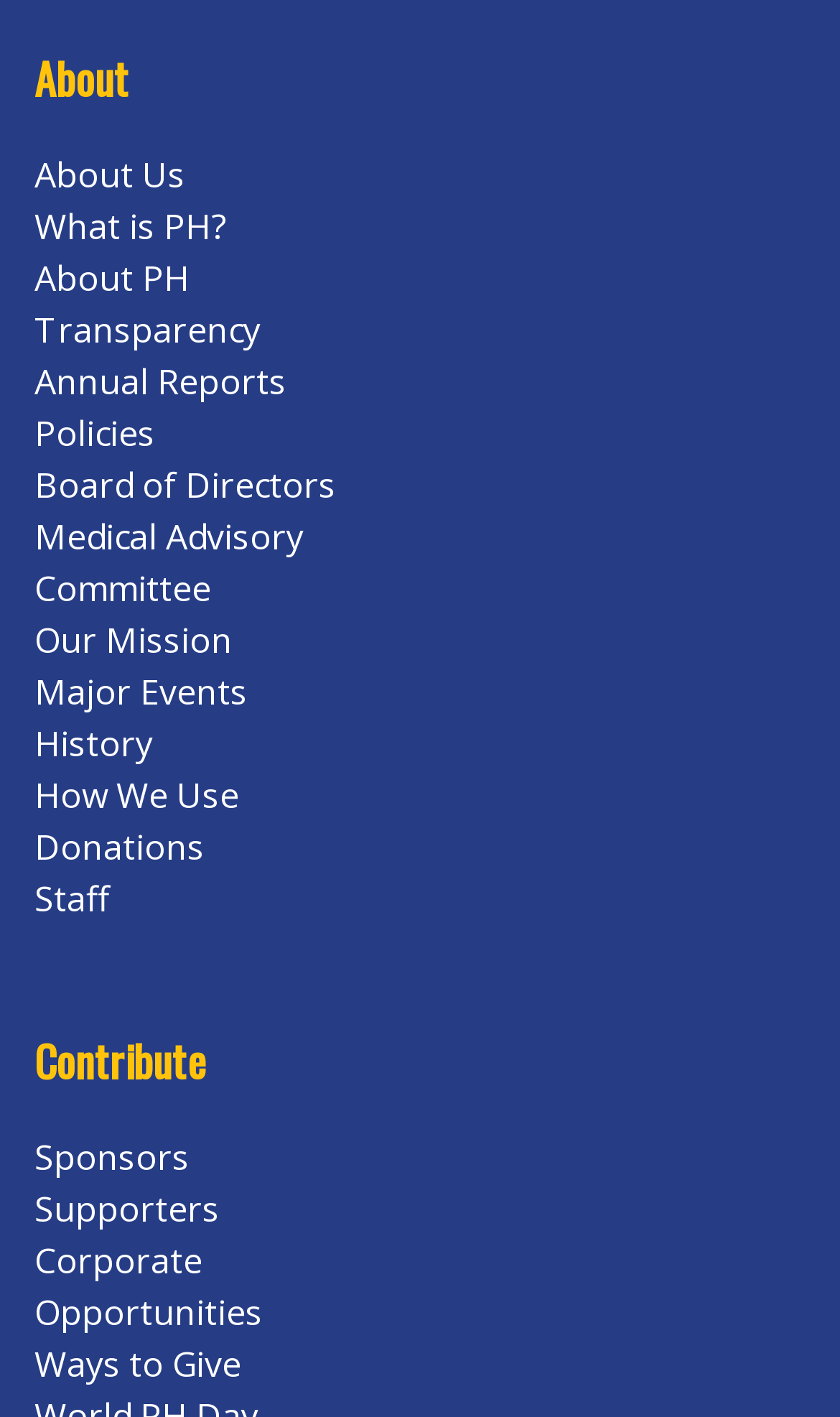Determine the bounding box coordinates of the target area to click to execute the following instruction: "Explore ways to give."

[0.041, 0.946, 0.287, 0.979]